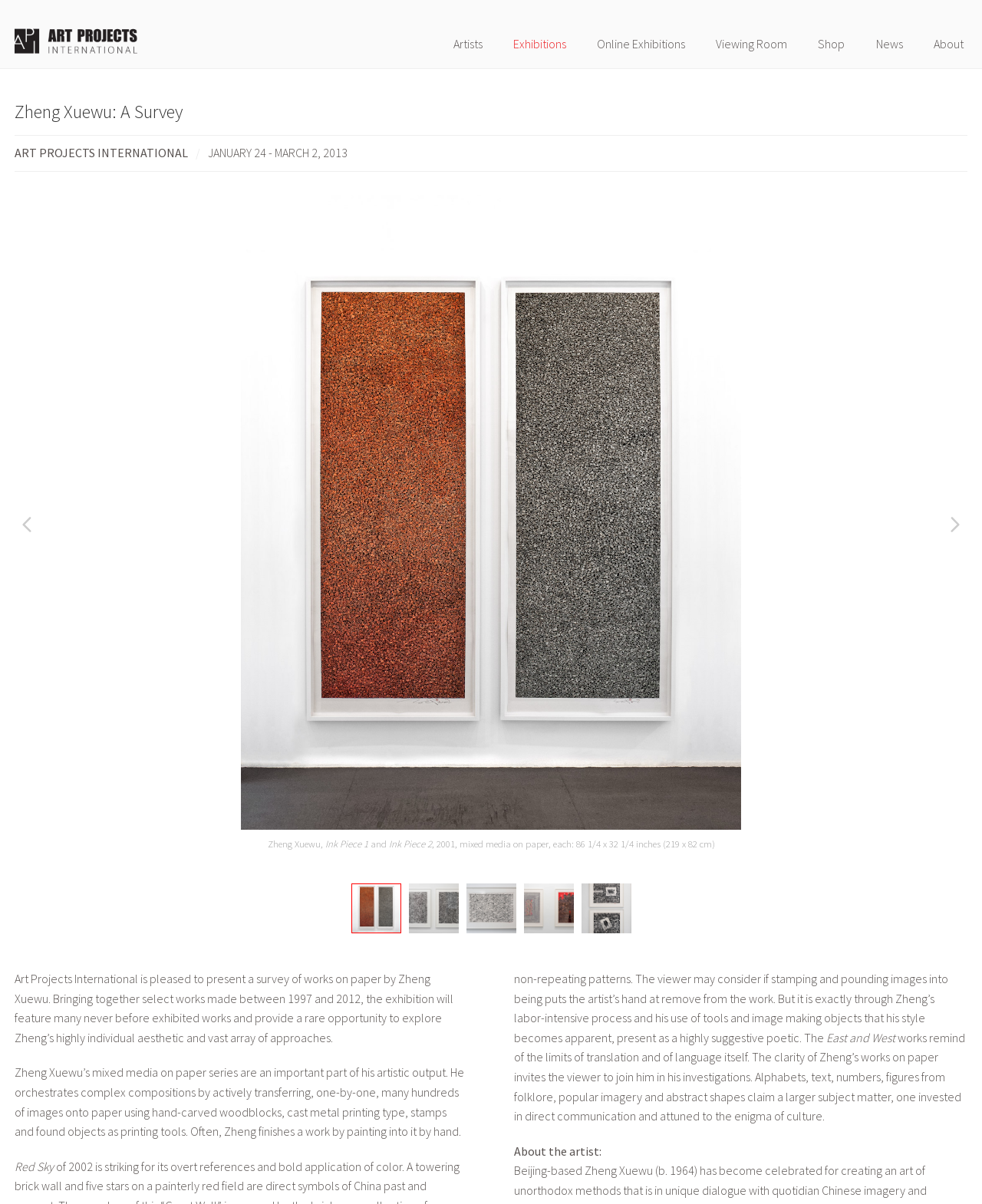What is the medium of the artworks shown in the exhibition?
Using the image as a reference, deliver a detailed and thorough answer to the question.

I found the answer by reading the text 'Zheng Xuewu’s mixed media on paper series are an important part of his artistic output.' which indicates that the artworks shown in the exhibition are made of mixed media on paper.